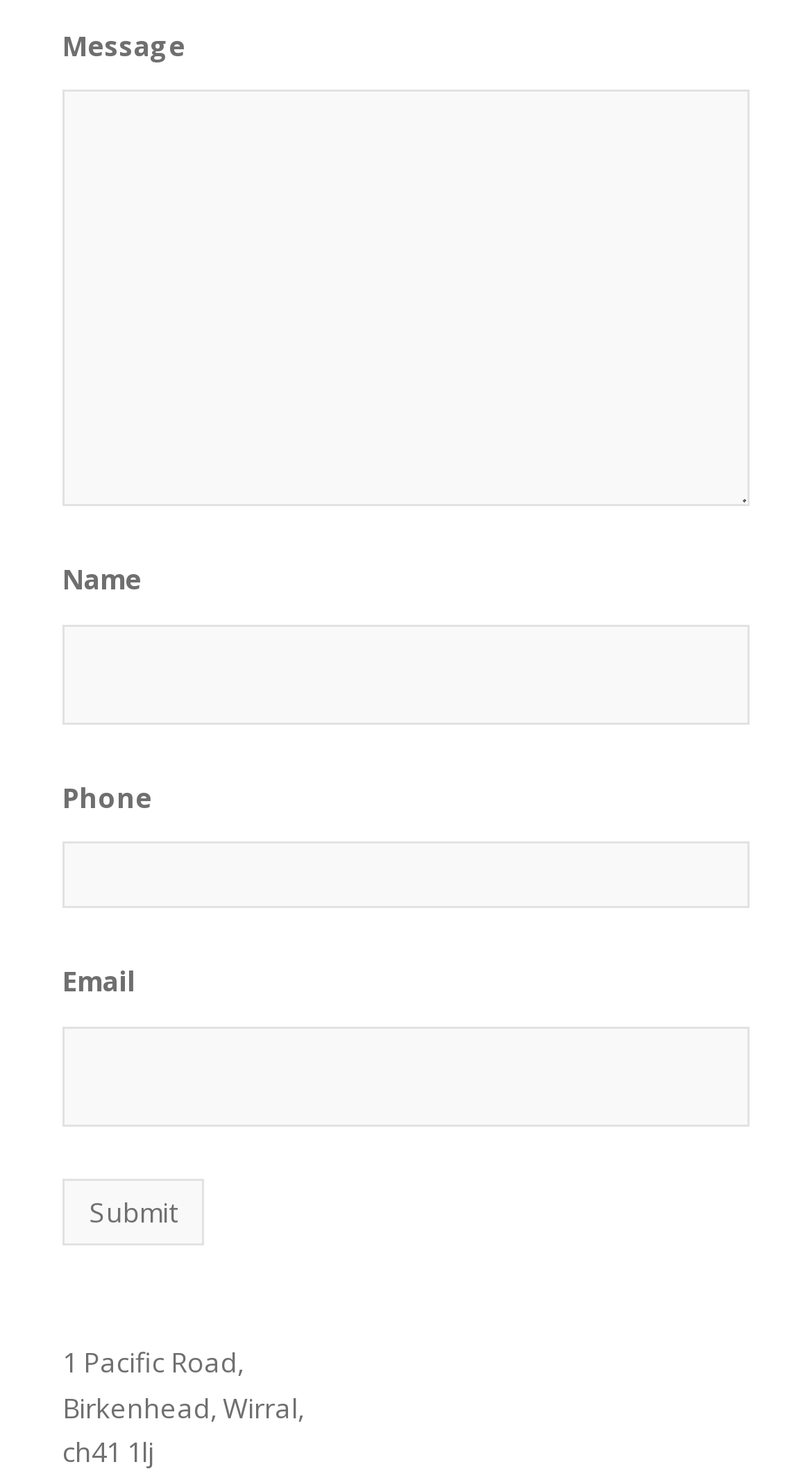Based on the element description: "value="Submit"", identify the bounding box coordinates for this UI element. The coordinates must be four float numbers between 0 and 1, listed as [left, top, right, bottom].

[0.077, 0.797, 0.251, 0.842]